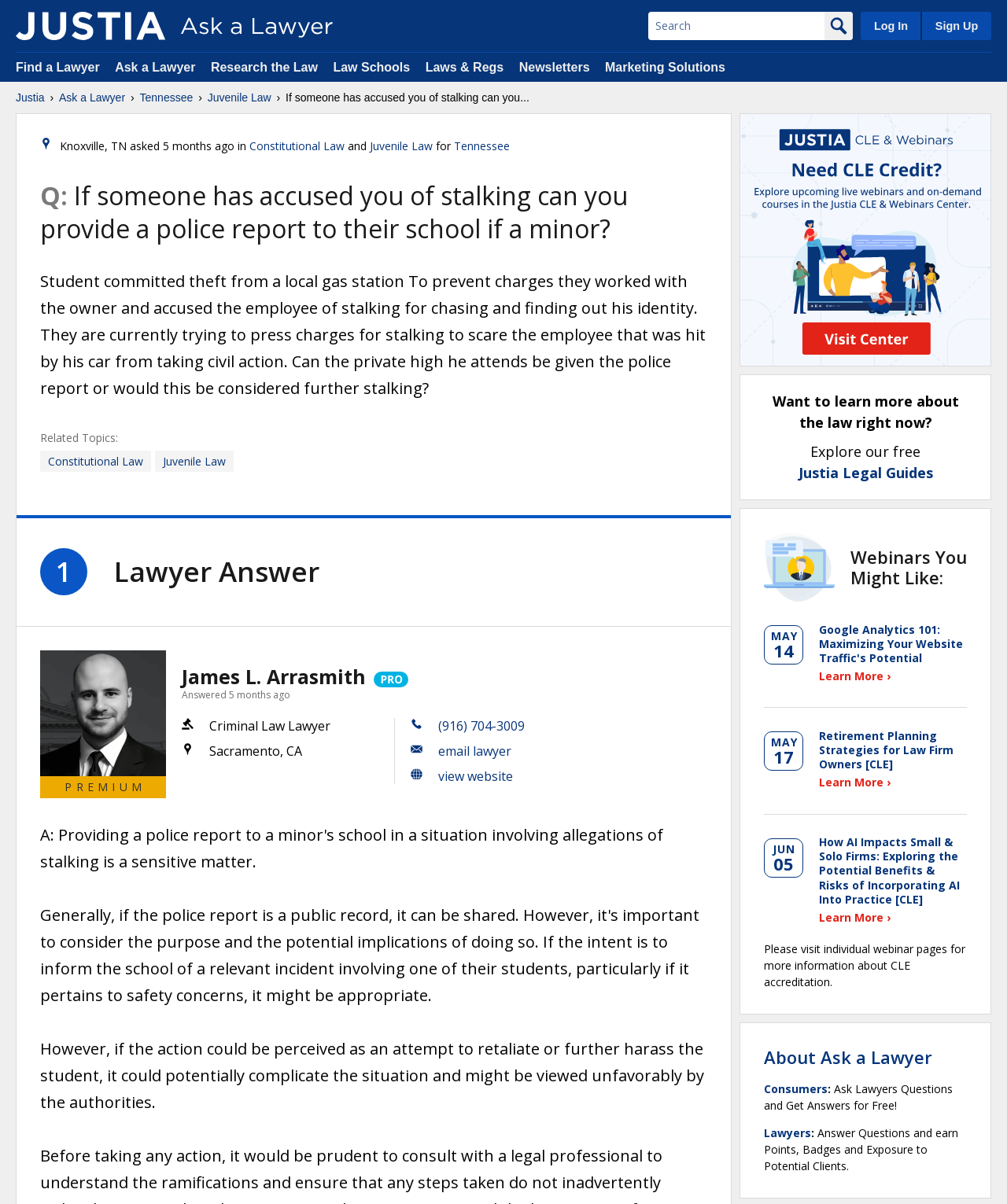Please mark the bounding box coordinates of the area that should be clicked to carry out the instruction: "Learn more about Justia Connect Pro".

[0.369, 0.552, 0.405, 0.571]